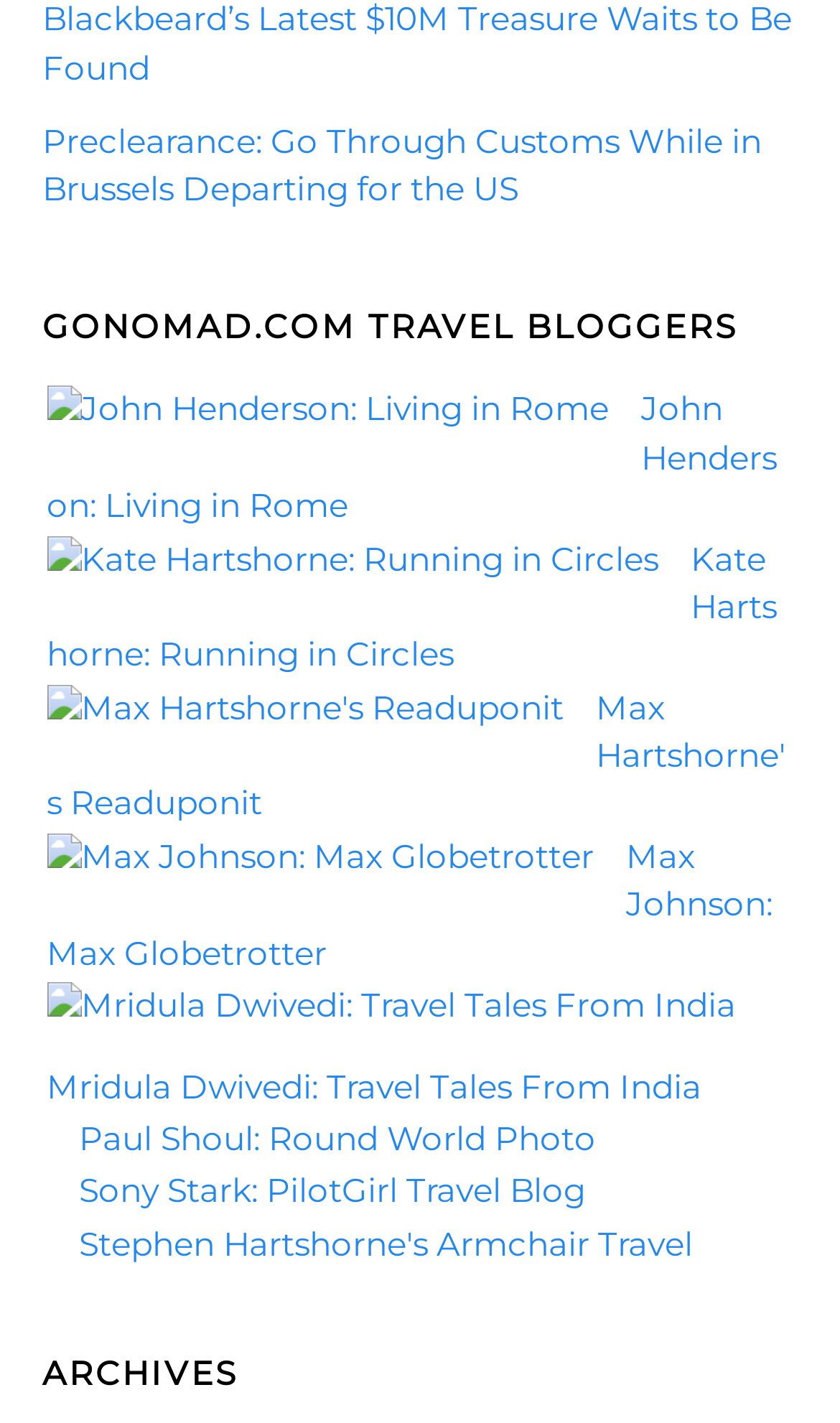Look at the image and give a detailed response to the following question: What is the main topic of this webpage?

Based on the webpage structure and content, it appears to be a list of travel bloggers, with each row containing a blogger's name, image, and link to their blog. The heading 'GONOMAD.COM TRAVEL BLOGGERS' also suggests that the main topic of this webpage is travel bloggers.